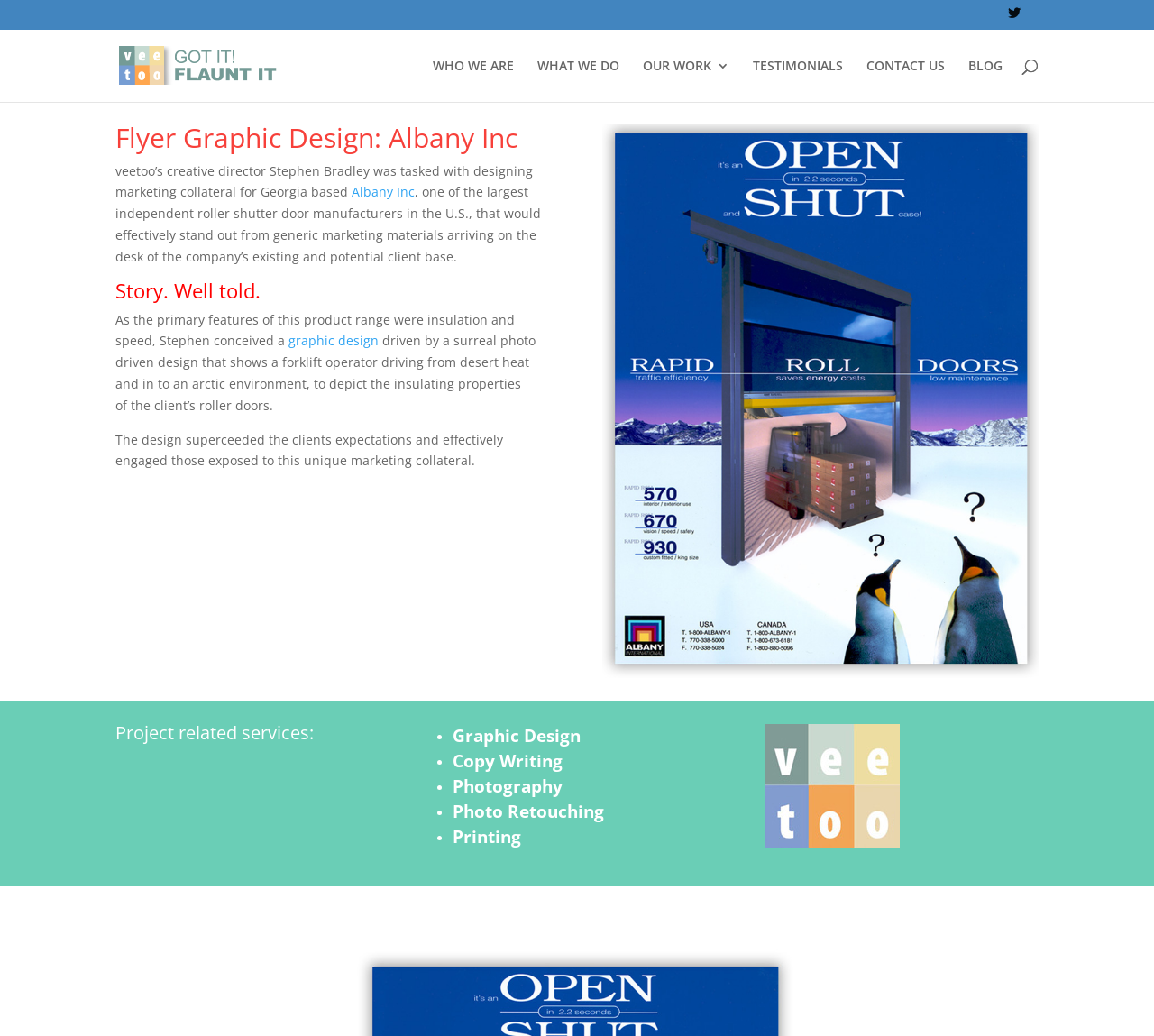Indicate the bounding box coordinates of the element that needs to be clicked to satisfy the following instruction: "Check the side image". The coordinates should be four float numbers between 0 and 1, i.e., [left, top, right, bottom].

[0.522, 0.646, 0.9, 0.662]